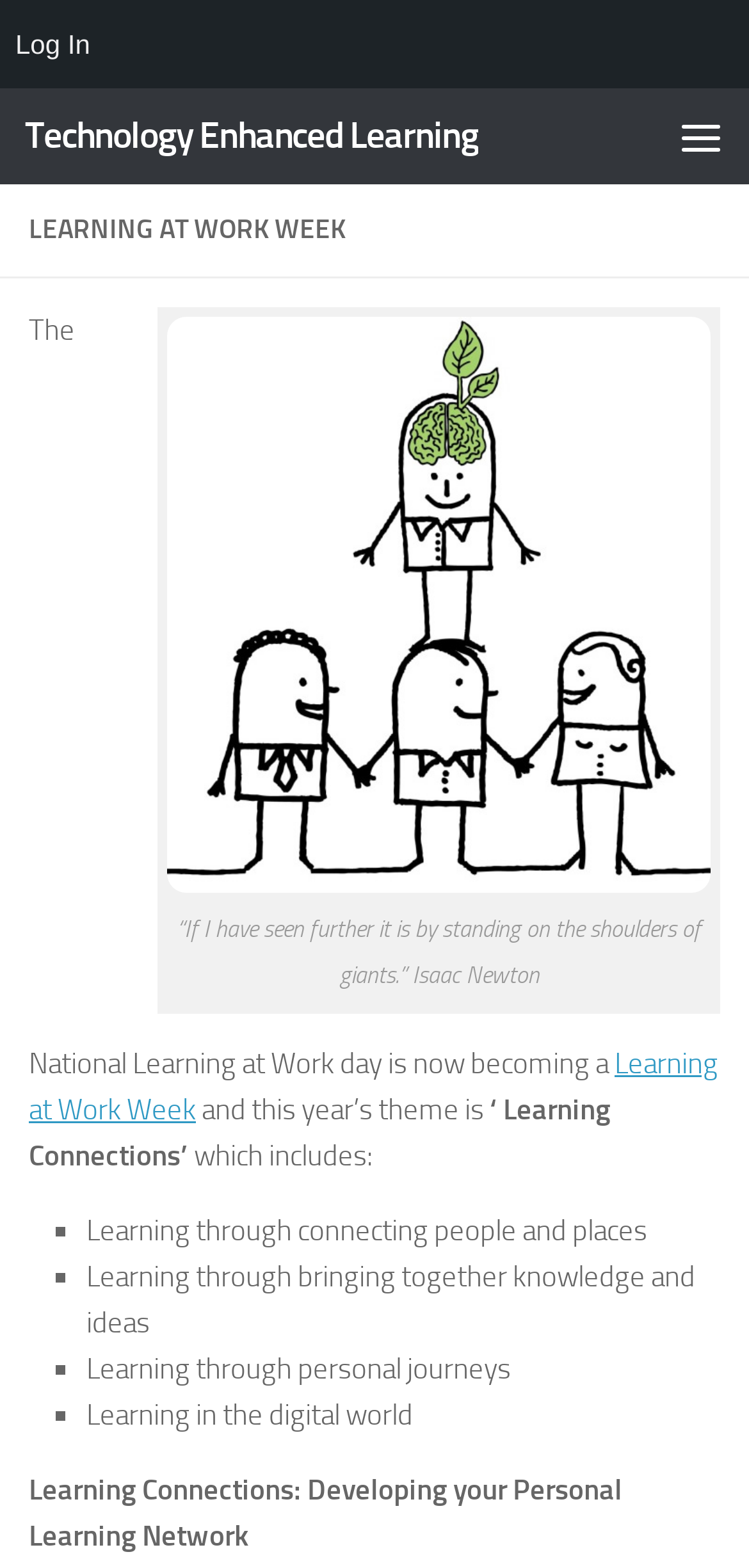Produce an elaborate caption capturing the essence of the webpage.

The webpage is about the Learning at Work Week, with a focus on the theme "Learning Connections". At the top left, there is a link to "Log In" and a link to "Skip to content". Next to these links, there is a link to "Technology Enhanced Learning". On the top right, there is a button labeled "Menu".

Below the top navigation, there is a heading "LEARNING AT WORK WEEK" in a prominent font size. Underneath this heading, there is a quote from Isaac Newton, accompanied by an image. The quote is "“If I have seen further it is by standing on the shoulders of giants.”".

Following the quote, there is a paragraph of text that explains the National Learning at Work day is now becoming a Learning at Work Week, and this year's theme is "Learning Connections", which includes various aspects such as learning through connecting people and places, bringing together knowledge and ideas, personal journeys, and learning in the digital world. These aspects are listed in bullet points, each marked with a "■" symbol.

At the bottom of the page, there is a final section with the title "Learning Connections: Developing your Personal Learning Network".